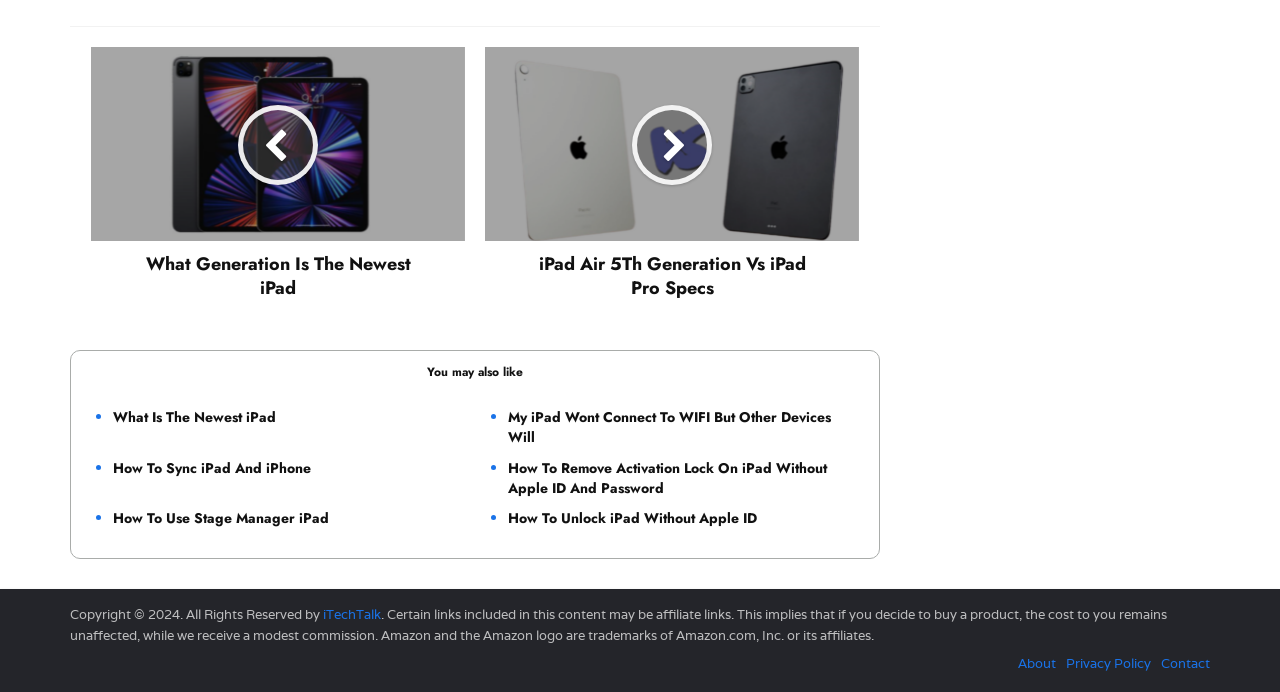Determine the bounding box coordinates of the section I need to click to execute the following instruction: "Check the 'Privacy Policy'". Provide the coordinates as four float numbers between 0 and 1, i.e., [left, top, right, bottom].

[0.833, 0.946, 0.899, 0.971]